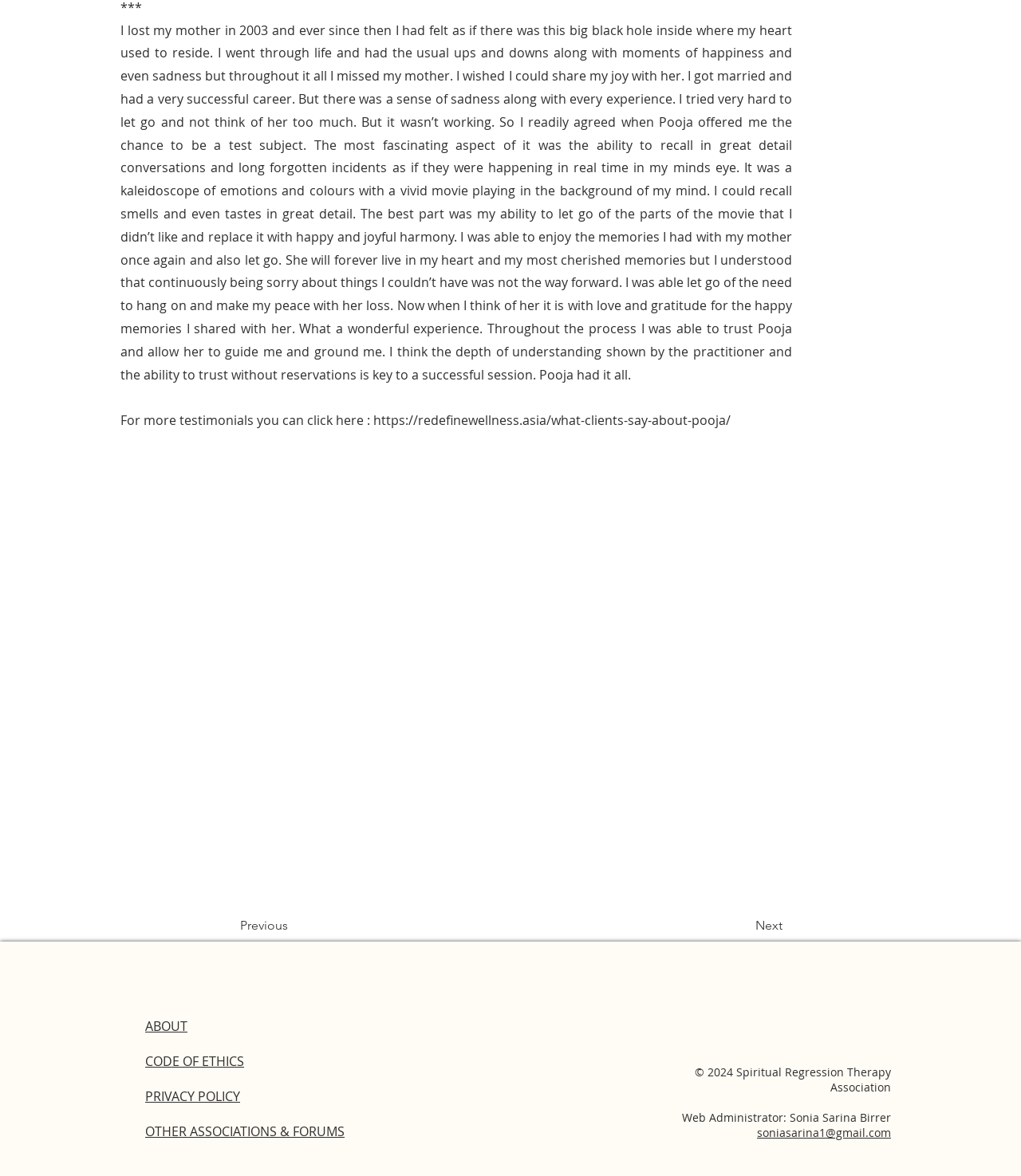What is the name of the web administrator?
Carefully analyze the image and provide a thorough answer to the question.

The name of the web administrator is Sonia Sarina Birrer, which is mentioned at the bottom of the webpage along with her email address.